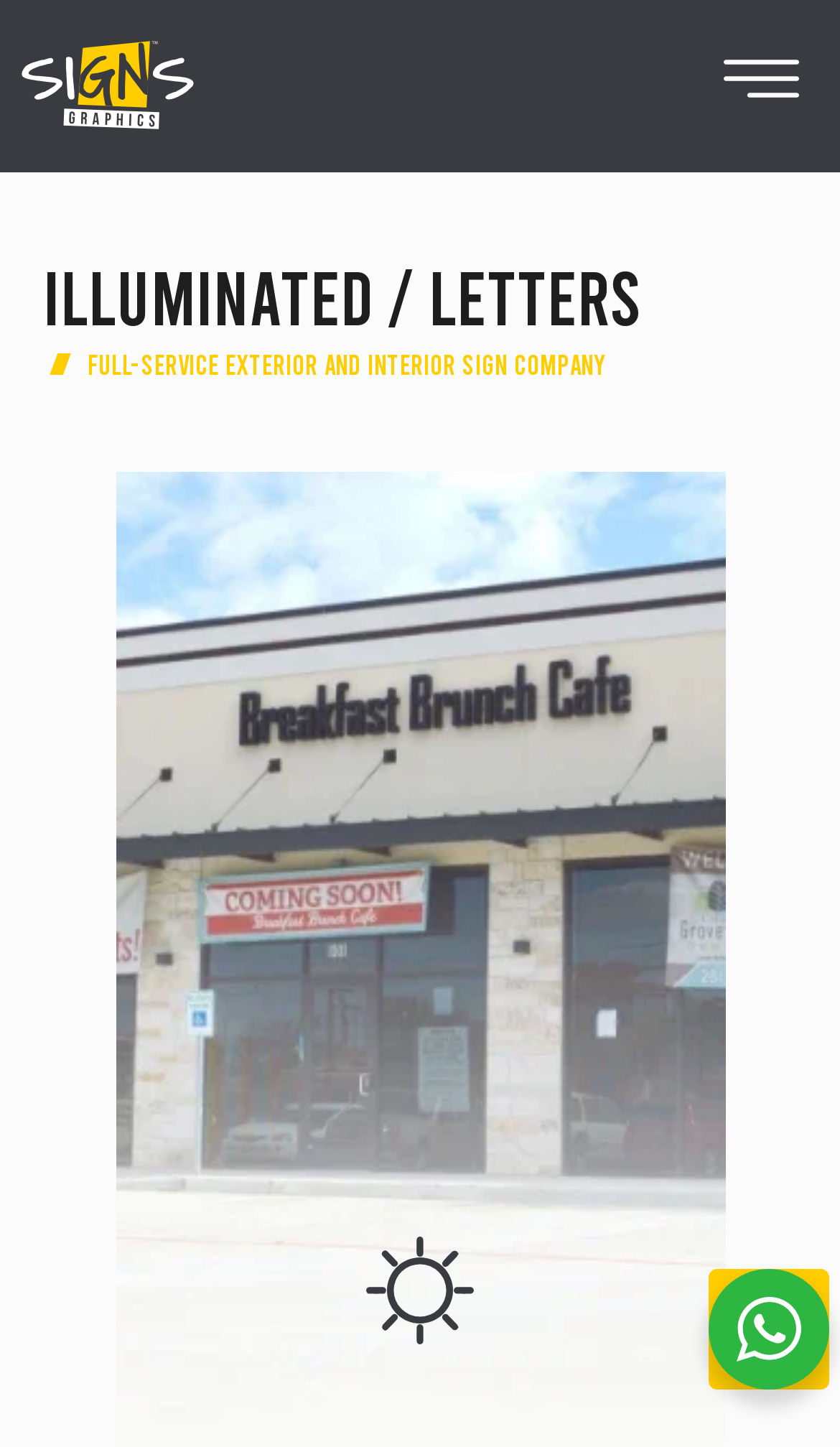Find the bounding box coordinates for the UI element whose description is: "Menu". The coordinates should be four float numbers between 0 and 1, in the format [left, top, right, bottom].

[0.84, 0.015, 0.974, 0.103]